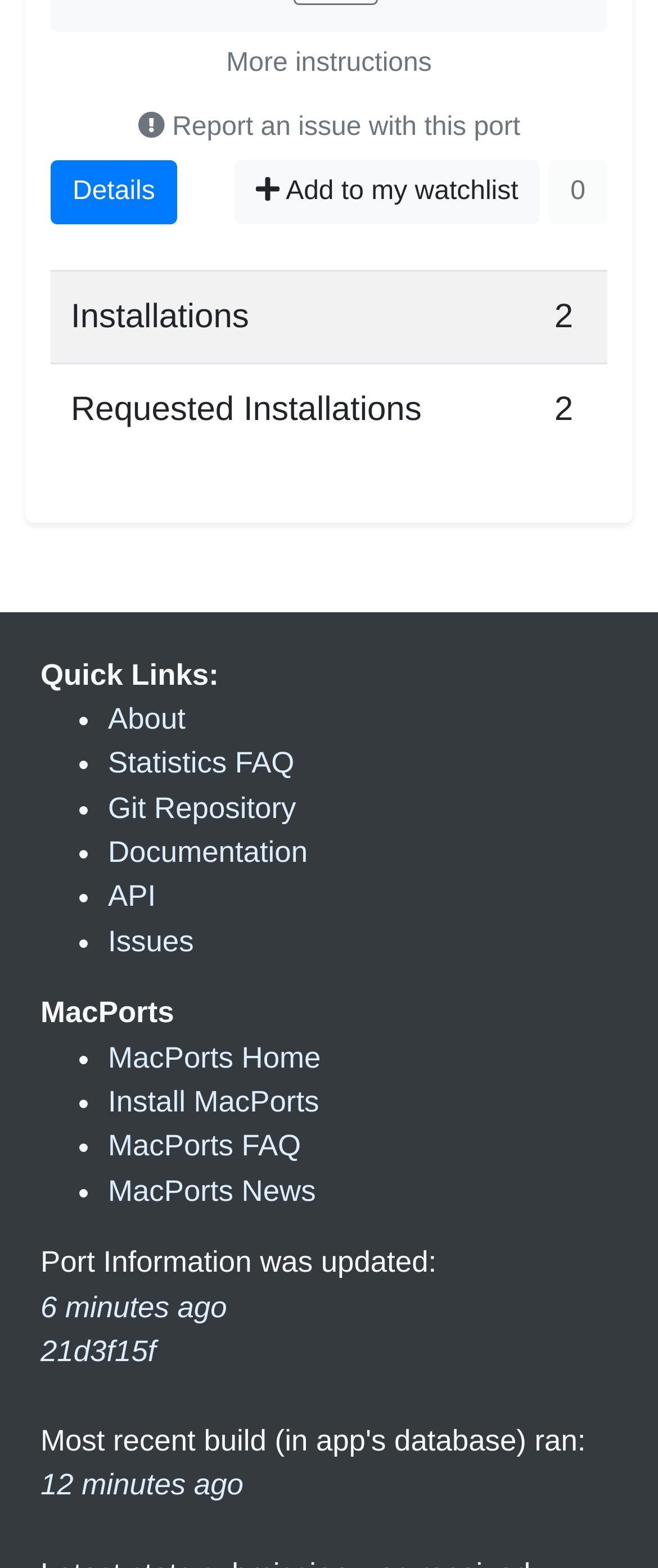Locate the bounding box coordinates of the region to be clicked to comply with the following instruction: "Click the 'Installations' cell". The coordinates must be four float numbers between 0 and 1, in the form [left, top, right, bottom].

[0.077, 0.172, 0.812, 0.232]